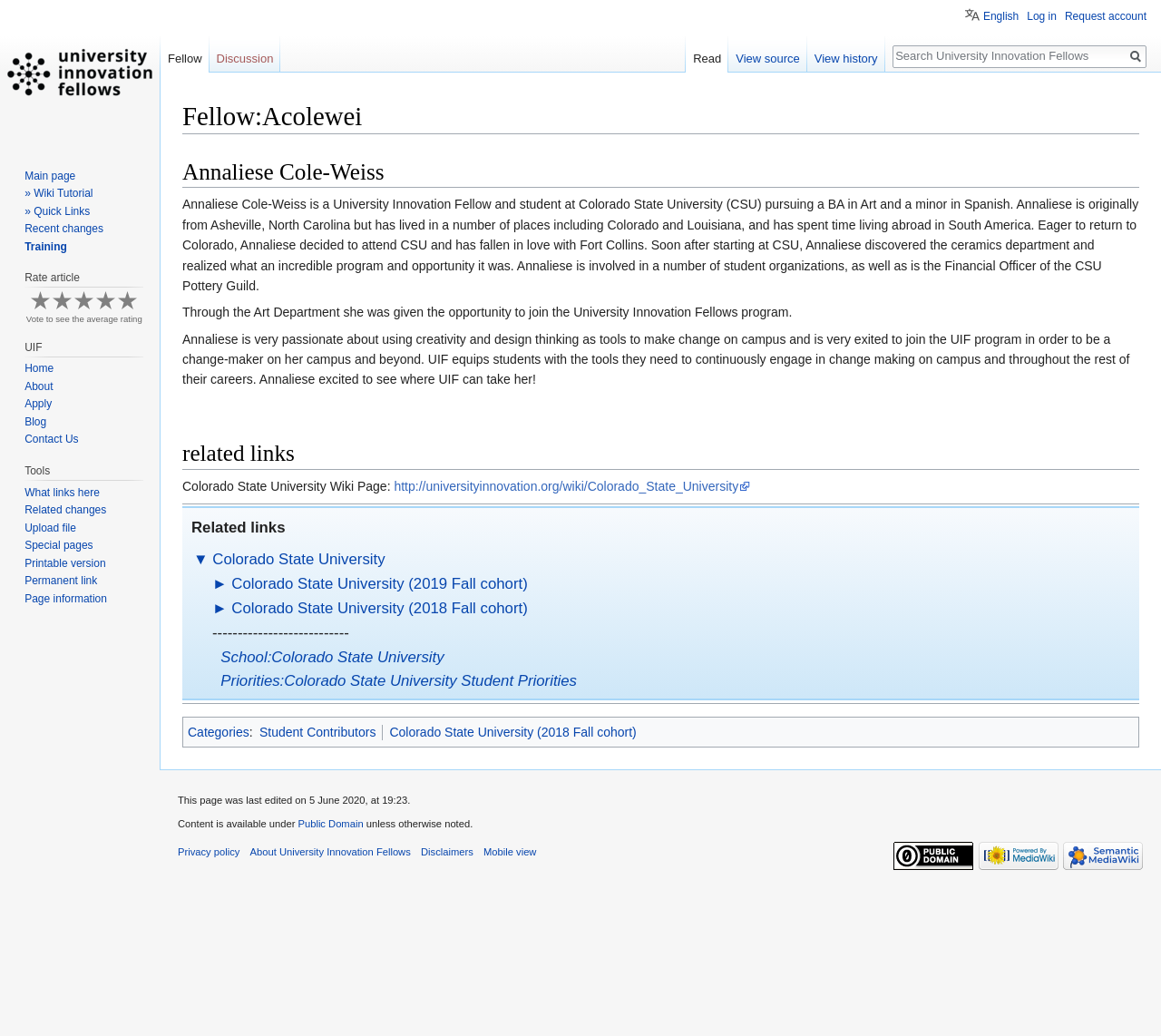Answer in one word or a short phrase: 
What is the purpose of the UIF program?

To equip students with tools for change making